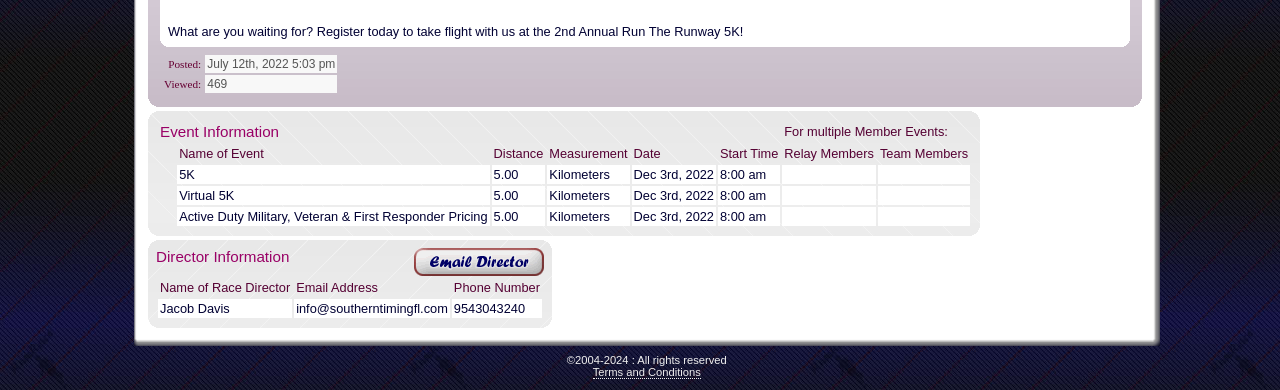Please specify the bounding box coordinates in the format (top-left x, top-left y, bottom-right x, bottom-right y), with values ranging from 0 to 1. Identify the bounding box for the UI component described as follows: HOME

None